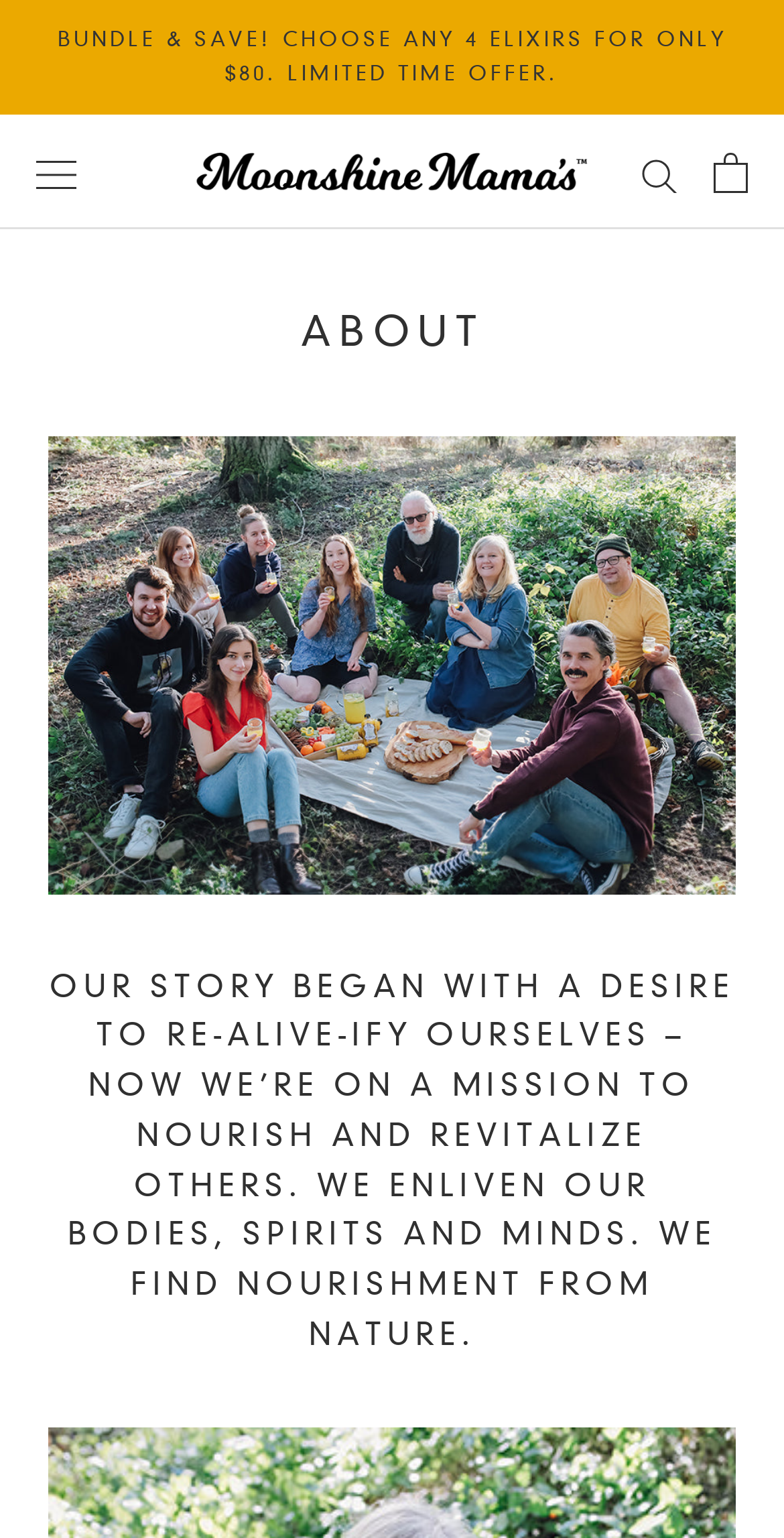What is the theme of the company's mission?
Refer to the image and answer the question using a single word or phrase.

Nourishment and revitalization